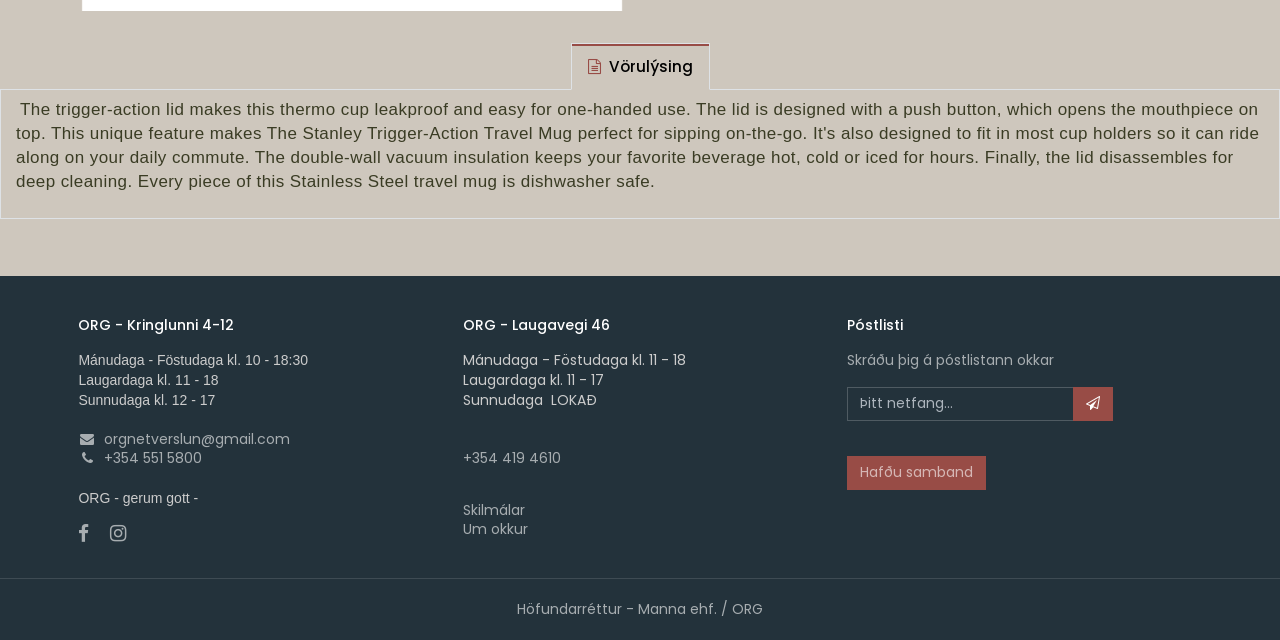Extract the bounding box coordinates of the UI element described by: "Skilmálar". The coordinates should include four float numbers ranging from 0 to 1, e.g., [left, top, right, bottom].

[0.362, 0.781, 0.41, 0.812]